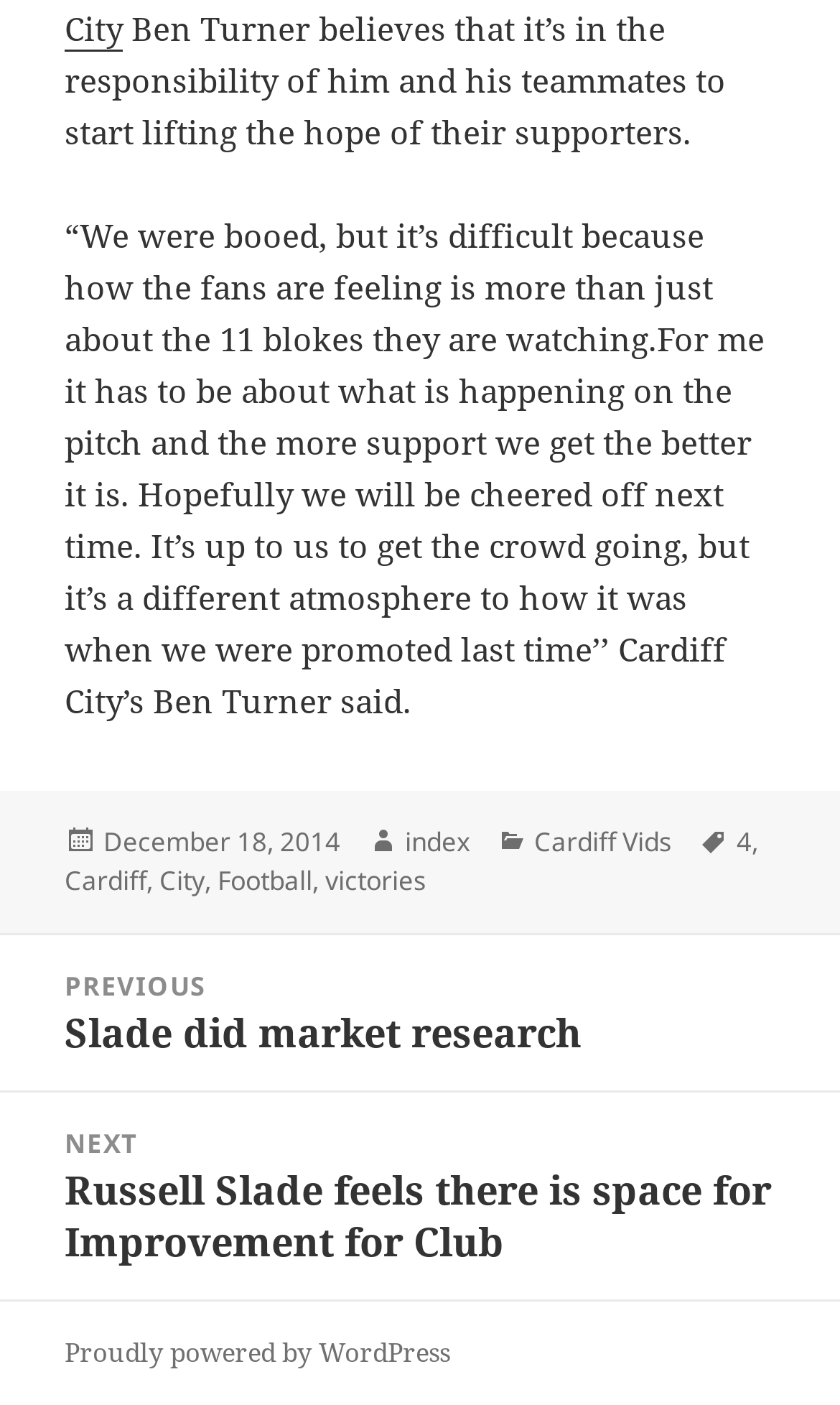What is the date of the article?
Your answer should be a single word or phrase derived from the screenshot.

December 18, 2014